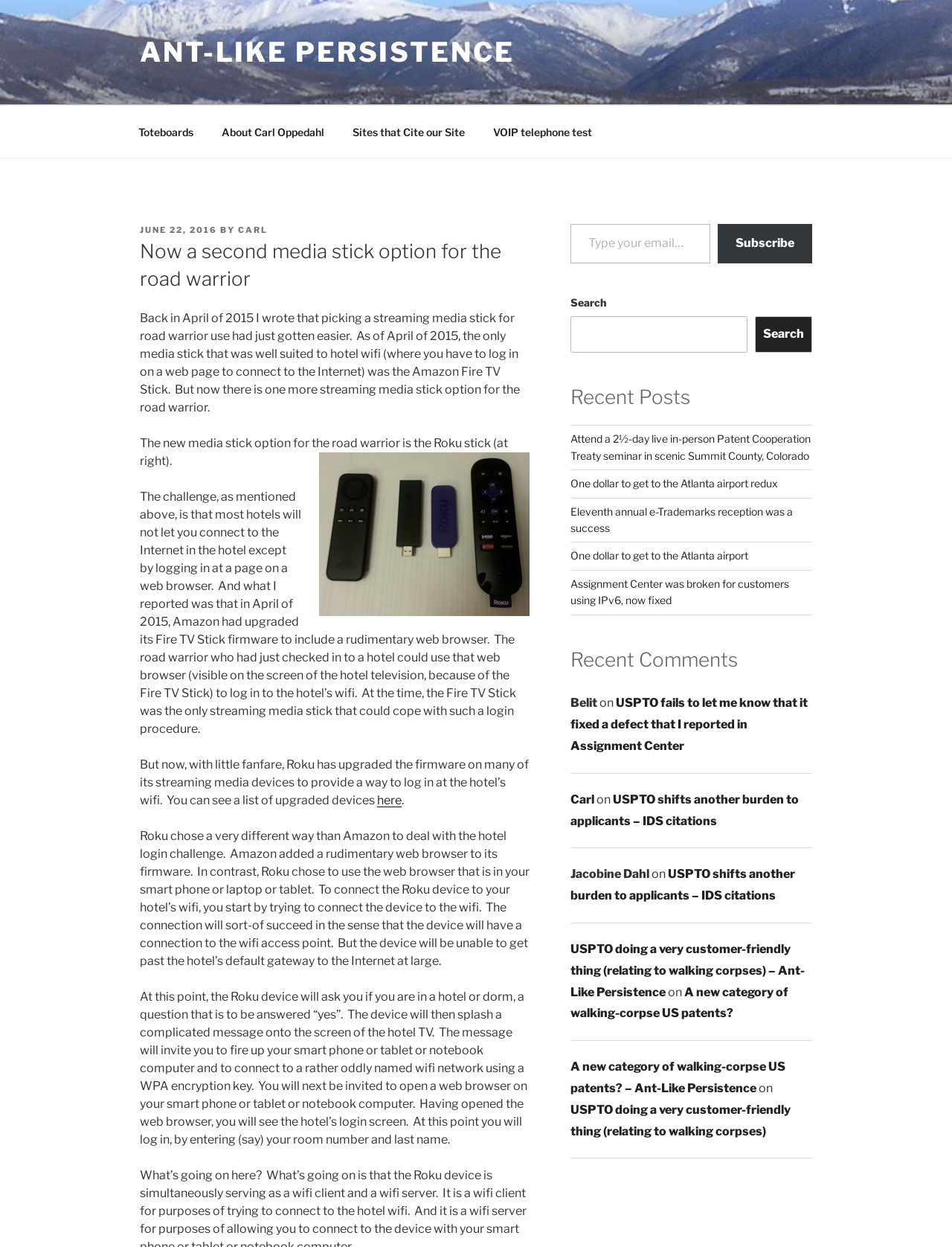Find the bounding box coordinates corresponding to the UI element with the description: "Sites that Cite our Site". The coordinates should be formatted as [left, top, right, bottom], with values as floats between 0 and 1.

[0.356, 0.091, 0.502, 0.12]